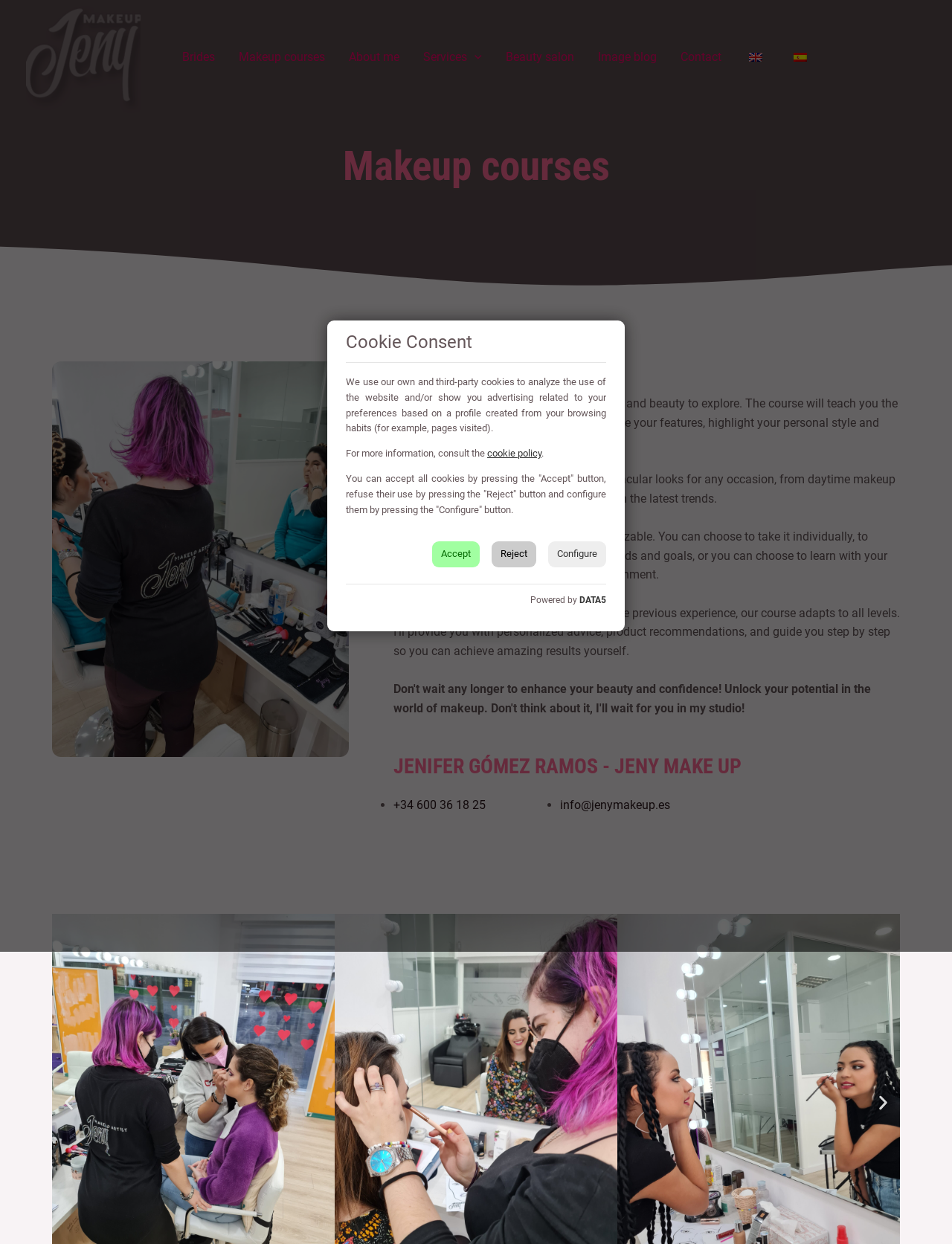What is the purpose of the course?
Answer the question in as much detail as possible.

I read the StaticText 'In each of us there is a world of possibilities and beauty to explore. The course will teach you the professional techniques you need to enhance your features, highlight your personal style and feel more confident than ever.' which explains the purpose of the course.